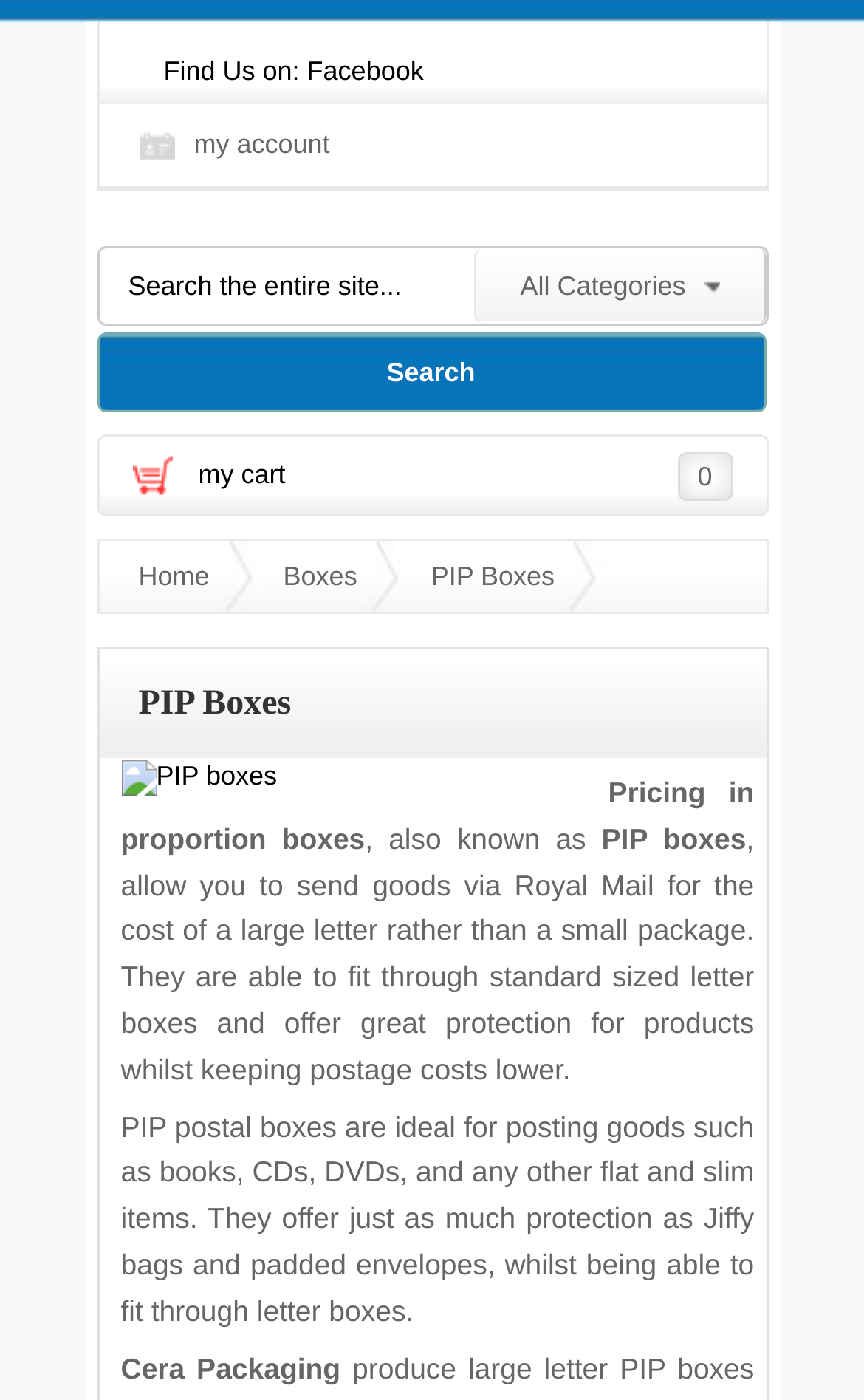Using the information in the image, give a comprehensive answer to the question: 
What is the purpose of PIP postal boxes?

According to the static text on the webpage, PIP postal boxes allow users to send goods via Royal Mail for the cost of a large letter rather than a small package, which helps to keep postage costs lower.